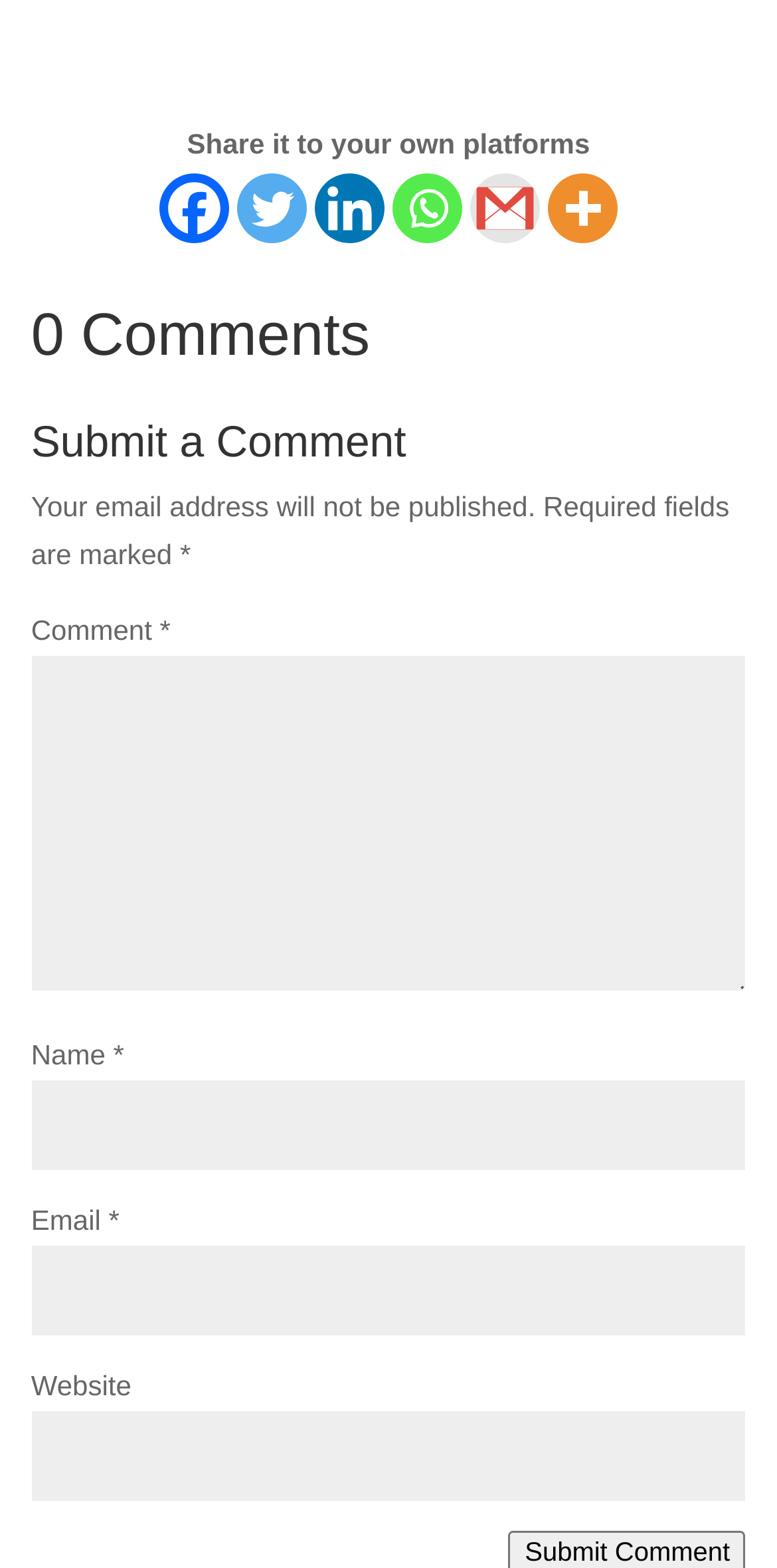Answer the question briefly using a single word or phrase: 
What is the purpose of the 'More' link?

To share to more platforms